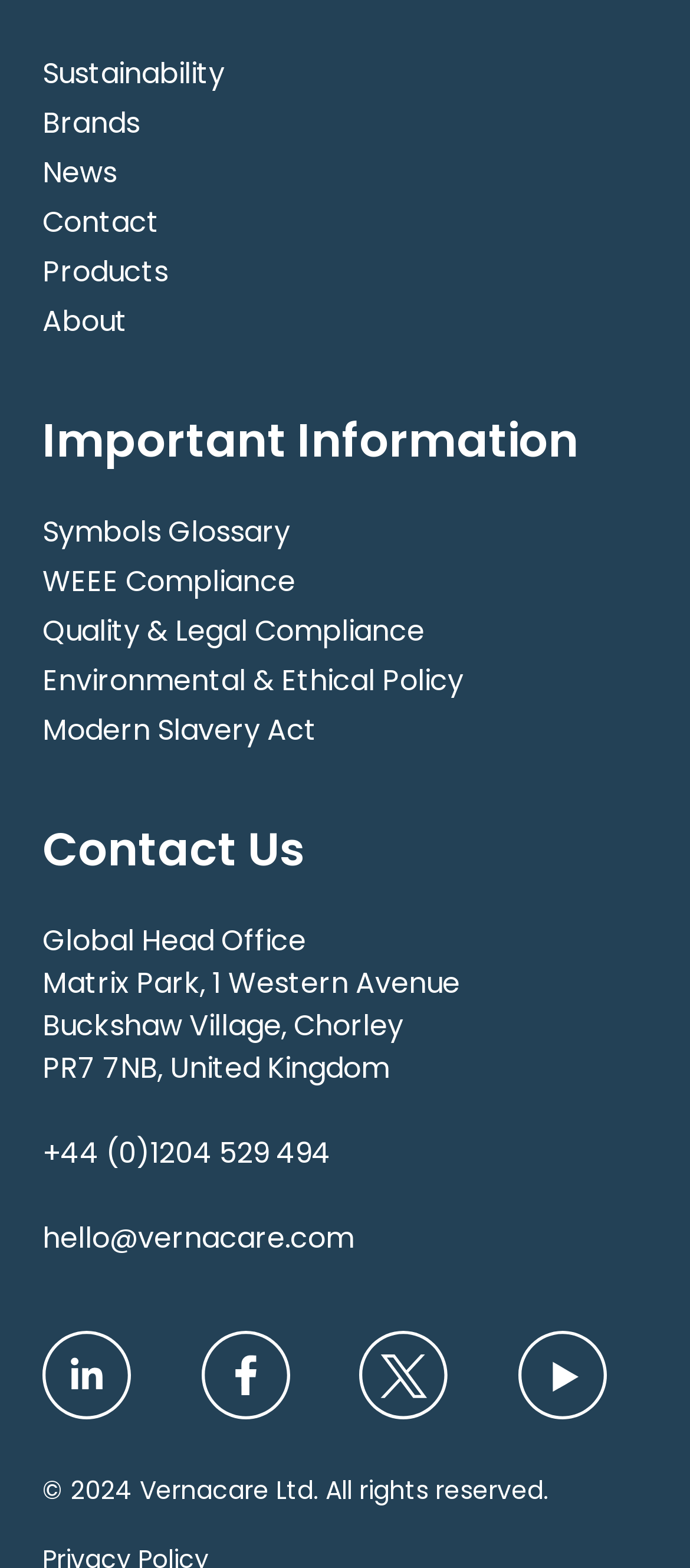Locate the UI element described by Contact in the provided webpage screenshot. Return the bounding box coordinates in the format (top-left x, top-left y, bottom-right x, bottom-right y), ensuring all values are between 0 and 1.

[0.062, 0.128, 0.938, 0.156]